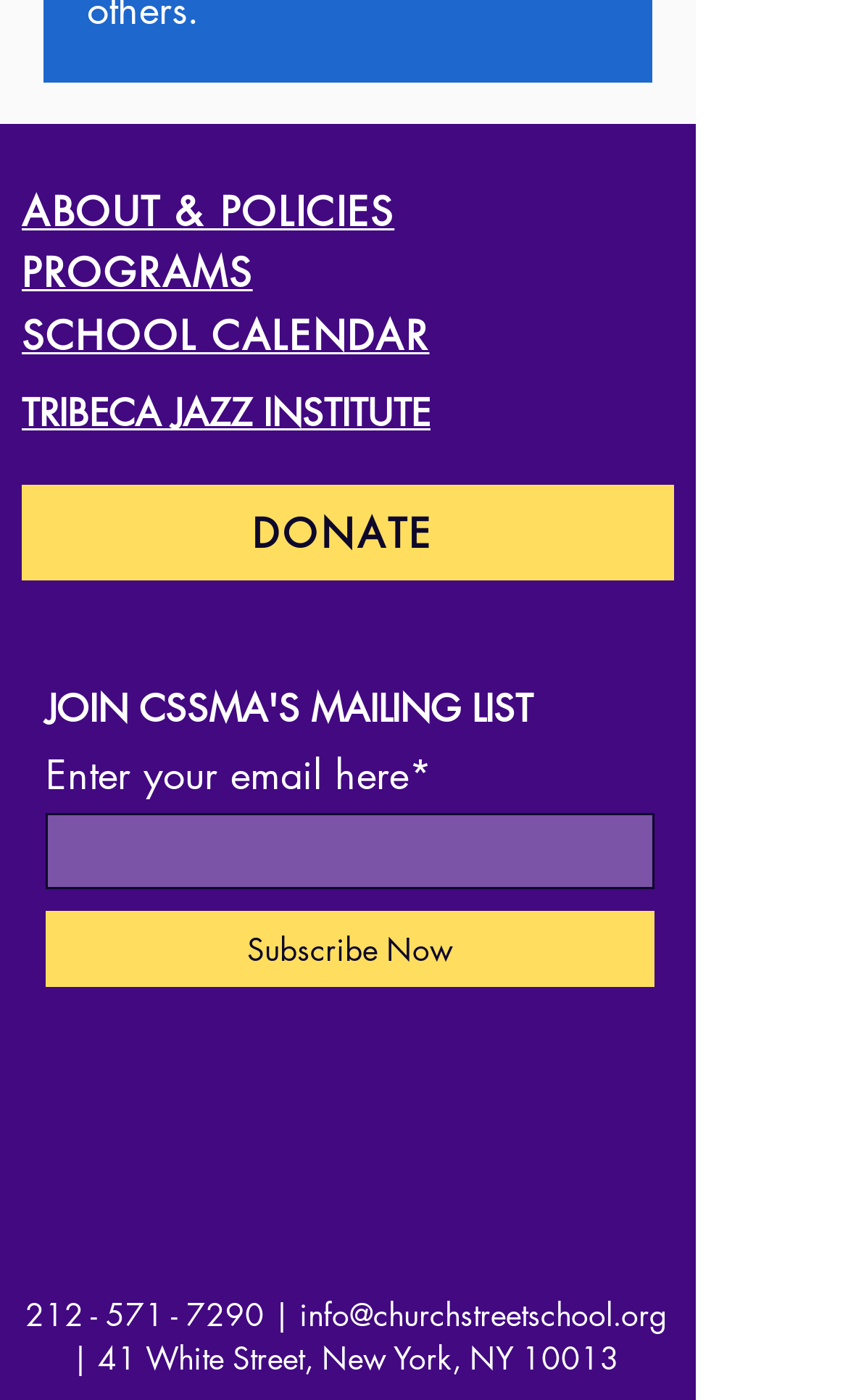What is the location of the school?
Look at the image and respond with a one-word or short phrase answer.

New York, NY 10013